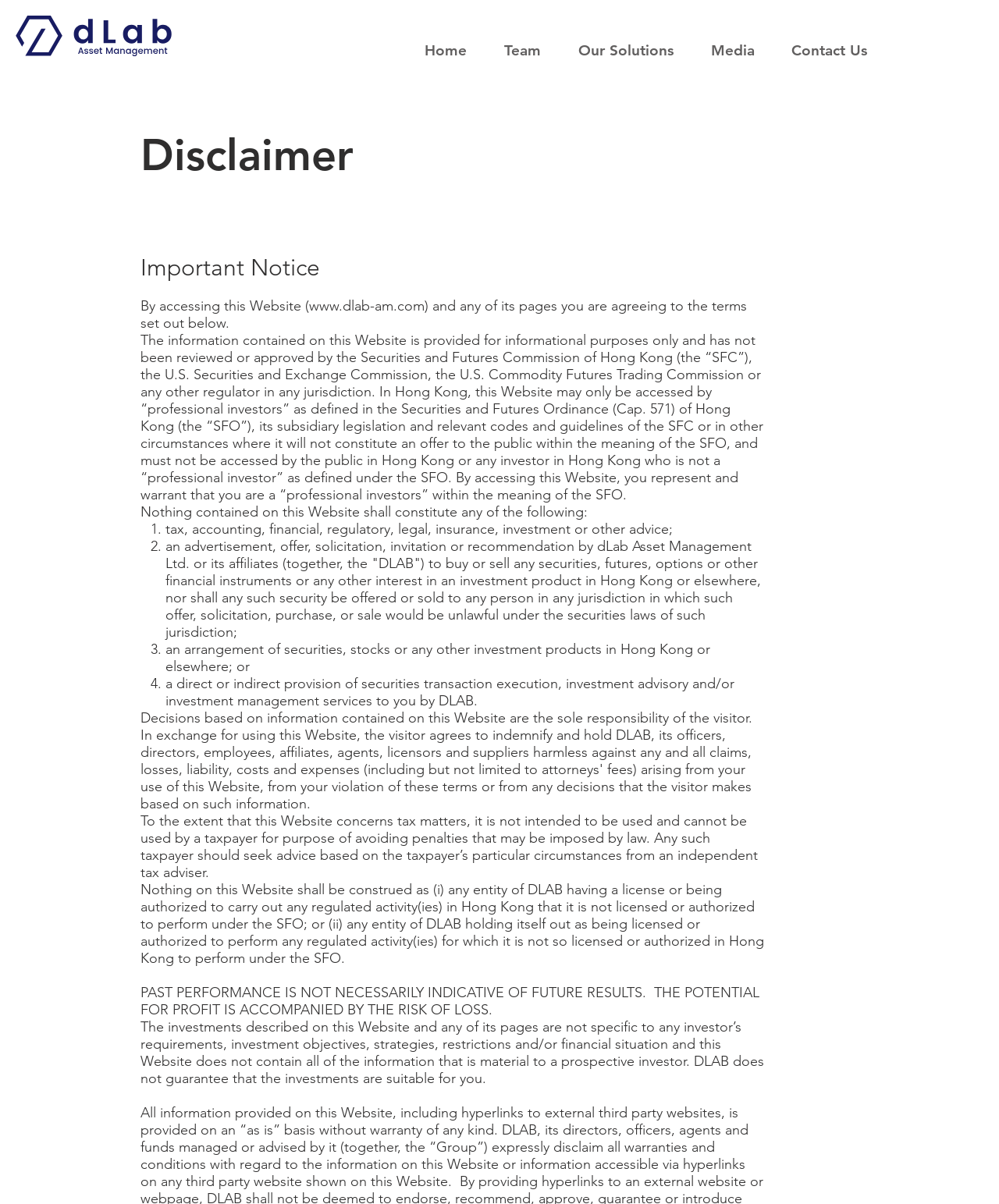What is the name of the asset management company?
Can you provide a detailed and comprehensive answer to the question?

The name of the asset management company can be found in the logo at the top left corner of the webpage, which is described as 'dLab Asset Management Logo'. Additionally, the company name is mentioned throughout the disclaimer text.